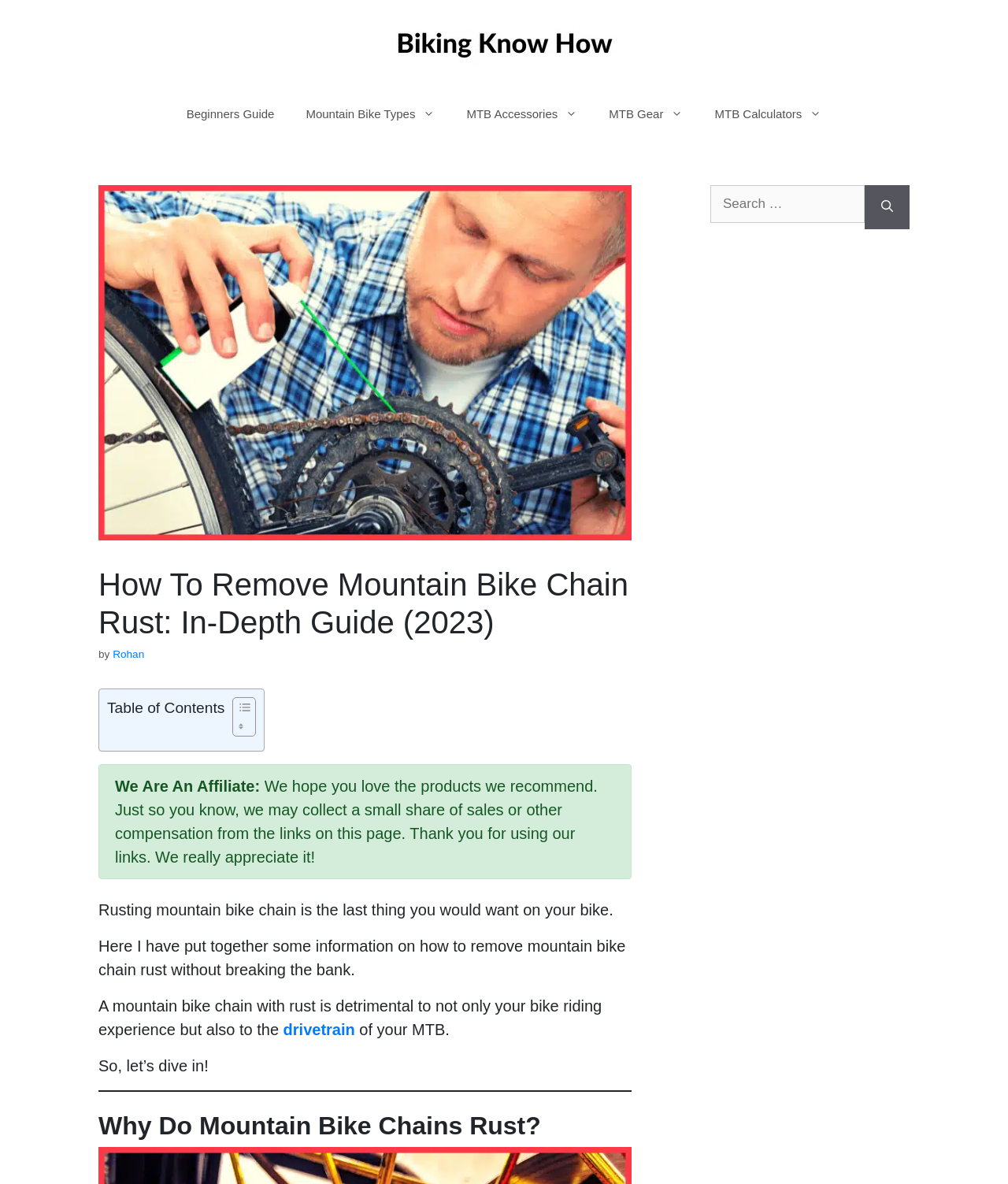Please find the bounding box coordinates of the element that needs to be clicked to perform the following instruction: "View 2024 Price List". The bounding box coordinates should be four float numbers between 0 and 1, represented as [left, top, right, bottom].

None